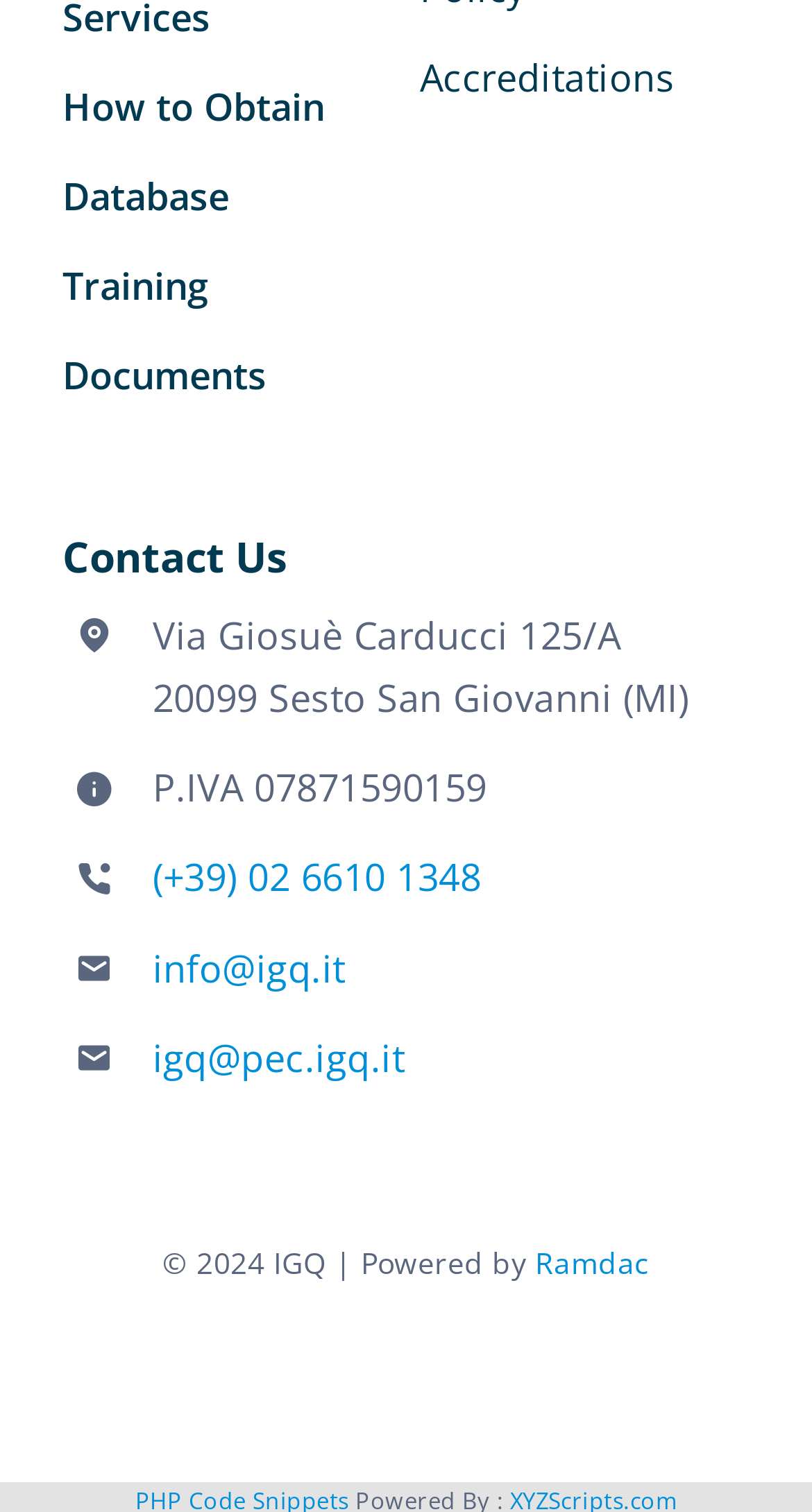Extract the bounding box coordinates for the HTML element that matches this description: "How to Obtain". The coordinates should be four float numbers between 0 and 1, i.e., [left, top, right, bottom].

[0.077, 0.051, 0.458, 0.094]